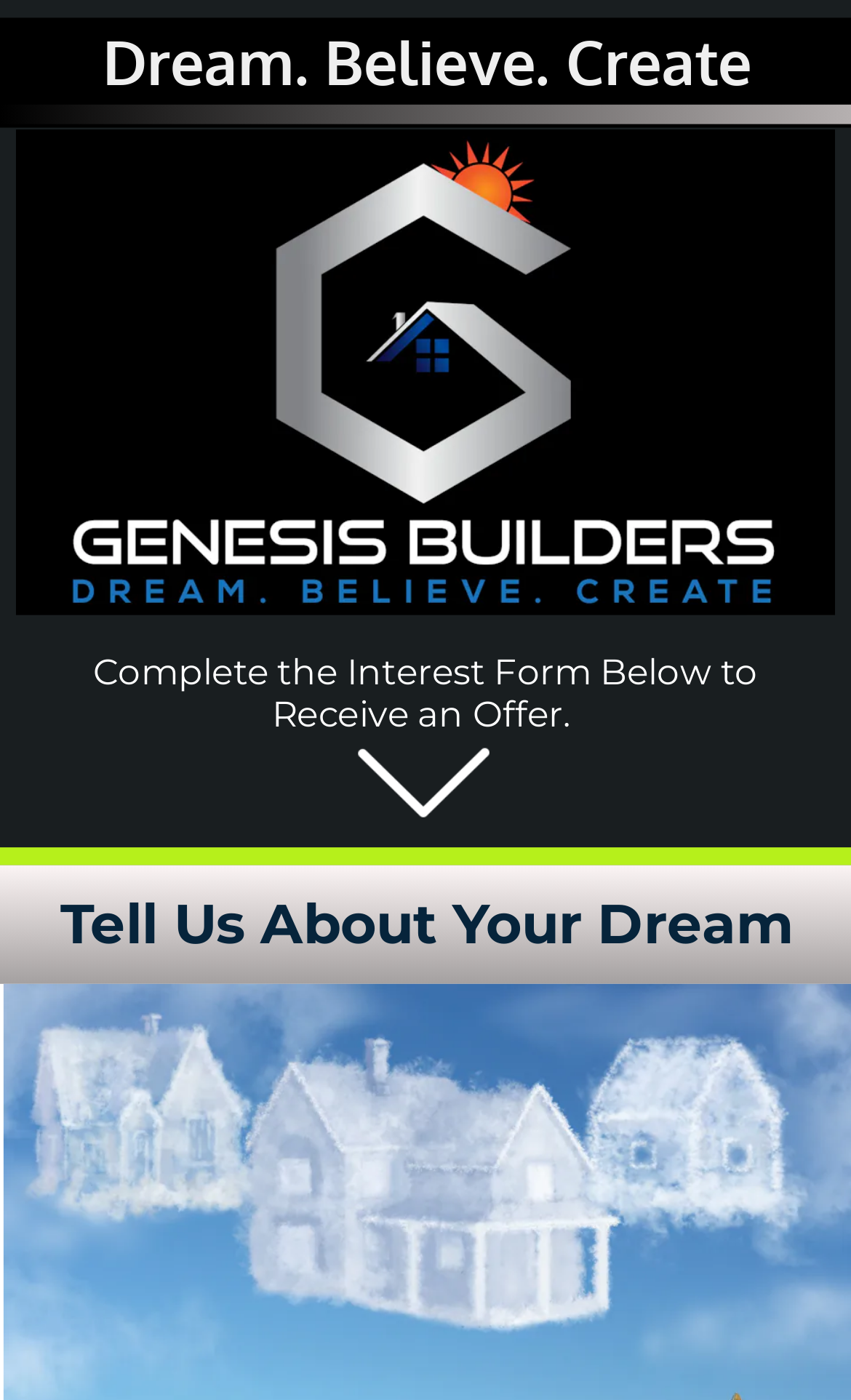What is the title or heading displayed on the webpage?

Tell Us About Your Dream